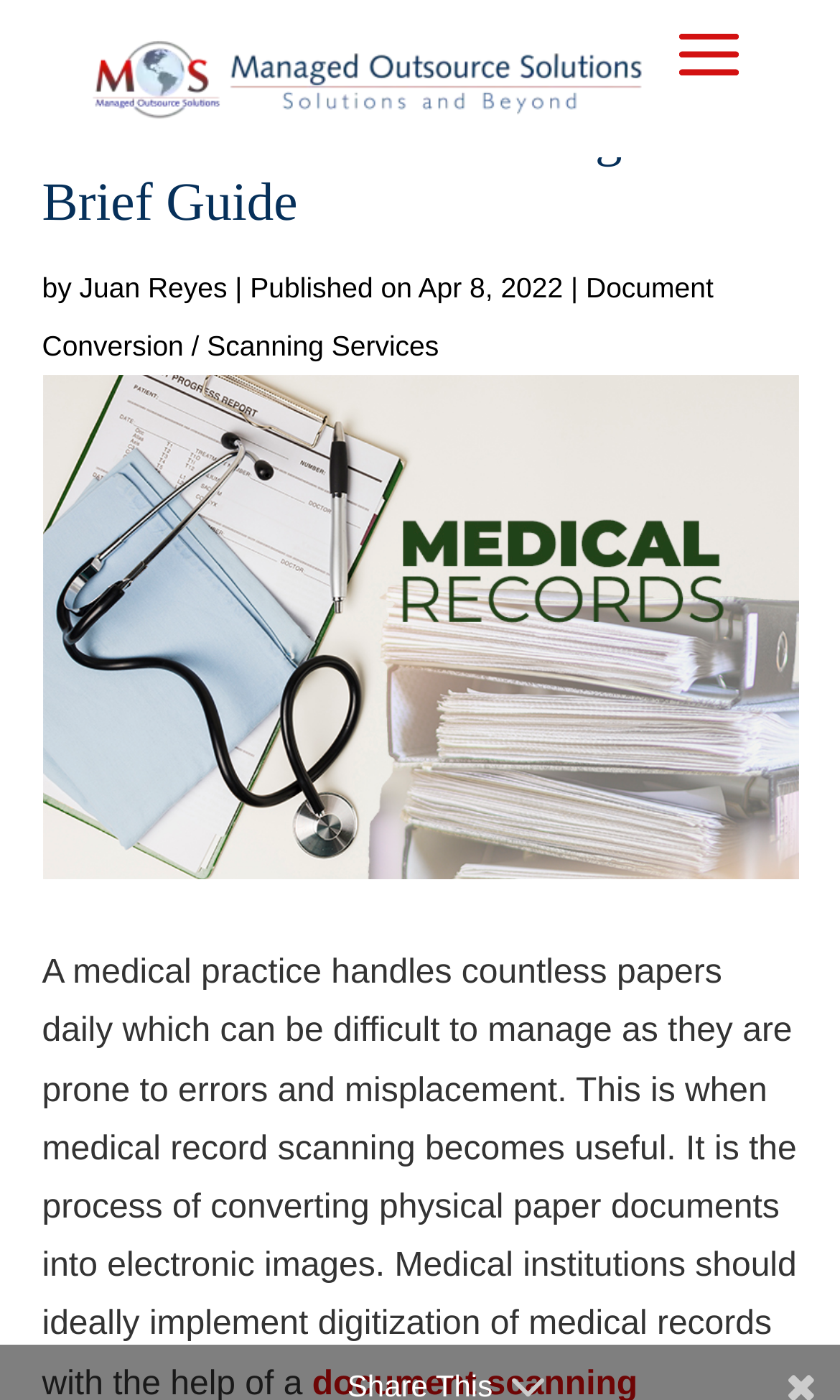Determine the main heading text of the webpage.

Medical Records Scanning – A Brief Guide